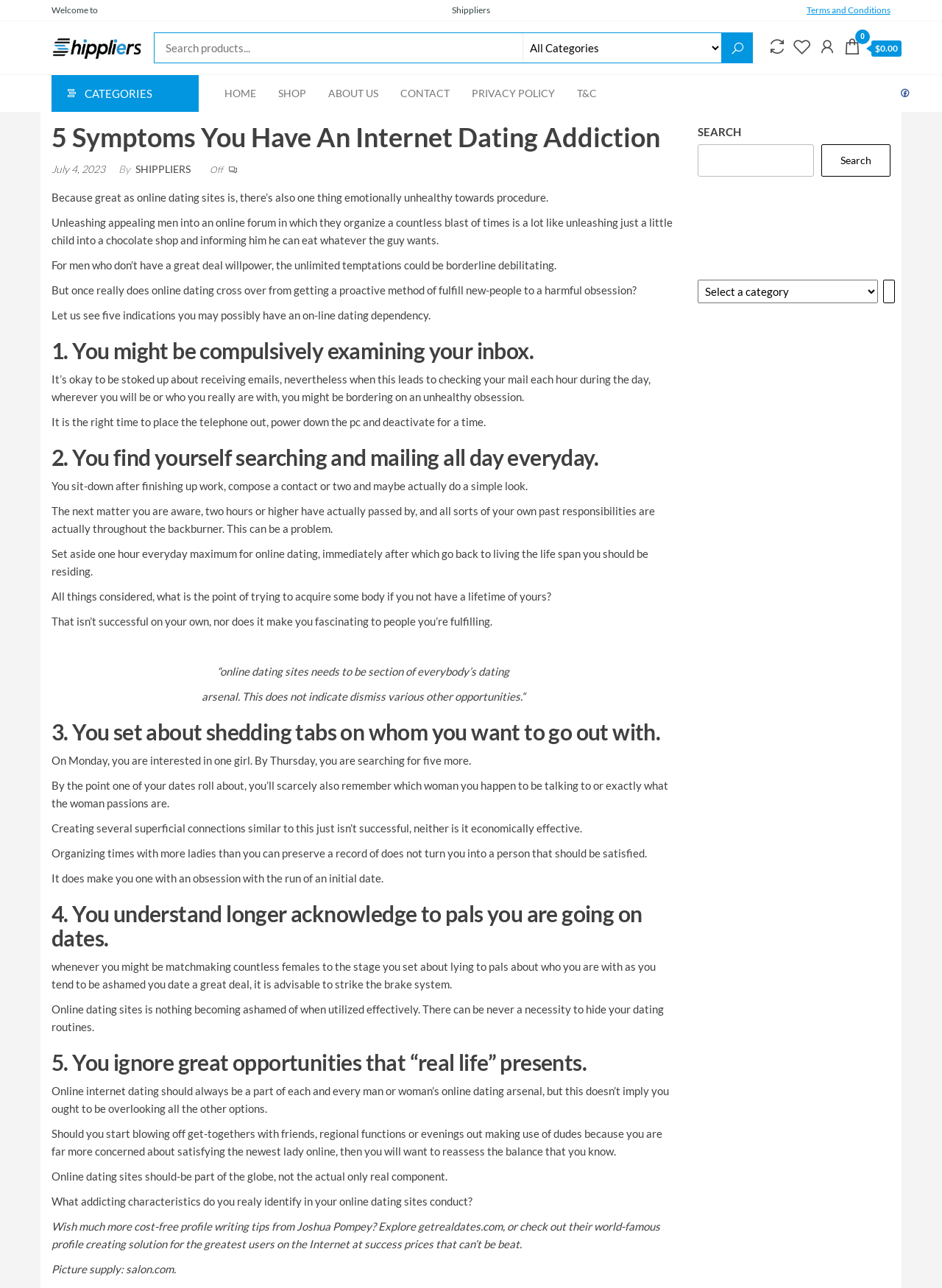What is the website's name?
Provide a detailed answer to the question, using the image to inform your response.

The website's name can be found in the top-left corner of the webpage, where it says 'Welcome to' followed by the name 'Shippliers'. Additionally, the name 'Shippliers' is also present in the logo image and in the link 'SHIPPLIERS'.